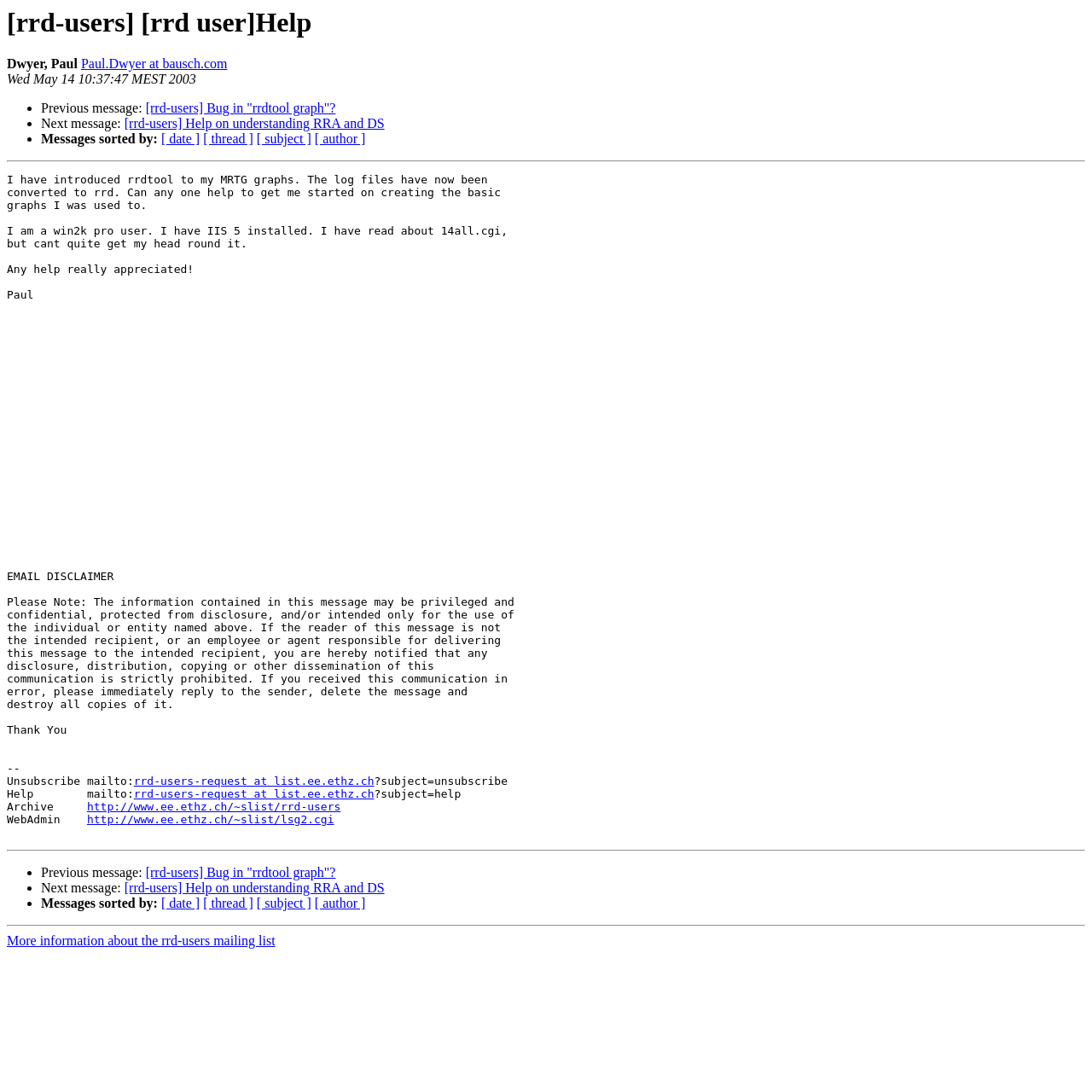Given the description "http://www.ee.ethz.ch/~slist/lsg2.cgi", determine the bounding box of the corresponding UI element.

[0.08, 0.745, 0.306, 0.757]